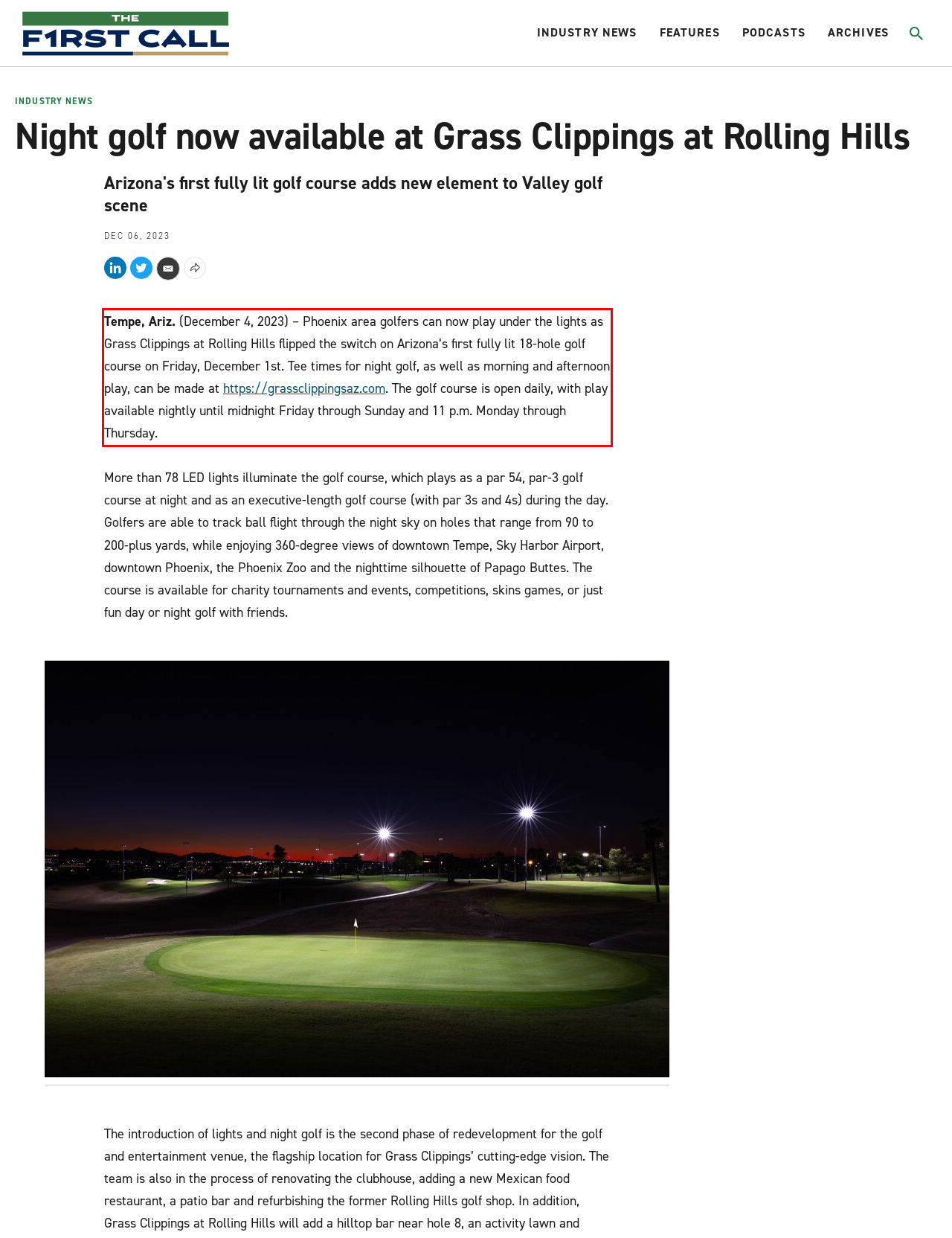Given a screenshot of a webpage with a red bounding box, please identify and retrieve the text inside the red rectangle.

Tempe, Ariz. (December 4, 2023) – Phoenix area golfers can now play under the lights as Grass Clippings at Rolling Hills flipped the switch on Arizona’s first fully lit 18-hole golf course on Friday, December 1st. Tee times for night golf, as well as morning and afternoon play, can be made at https://grassclippingsaz.com. The golf course is open daily, with play available nightly until midnight Friday through Sunday and 11 p.m. Monday through Thursday.